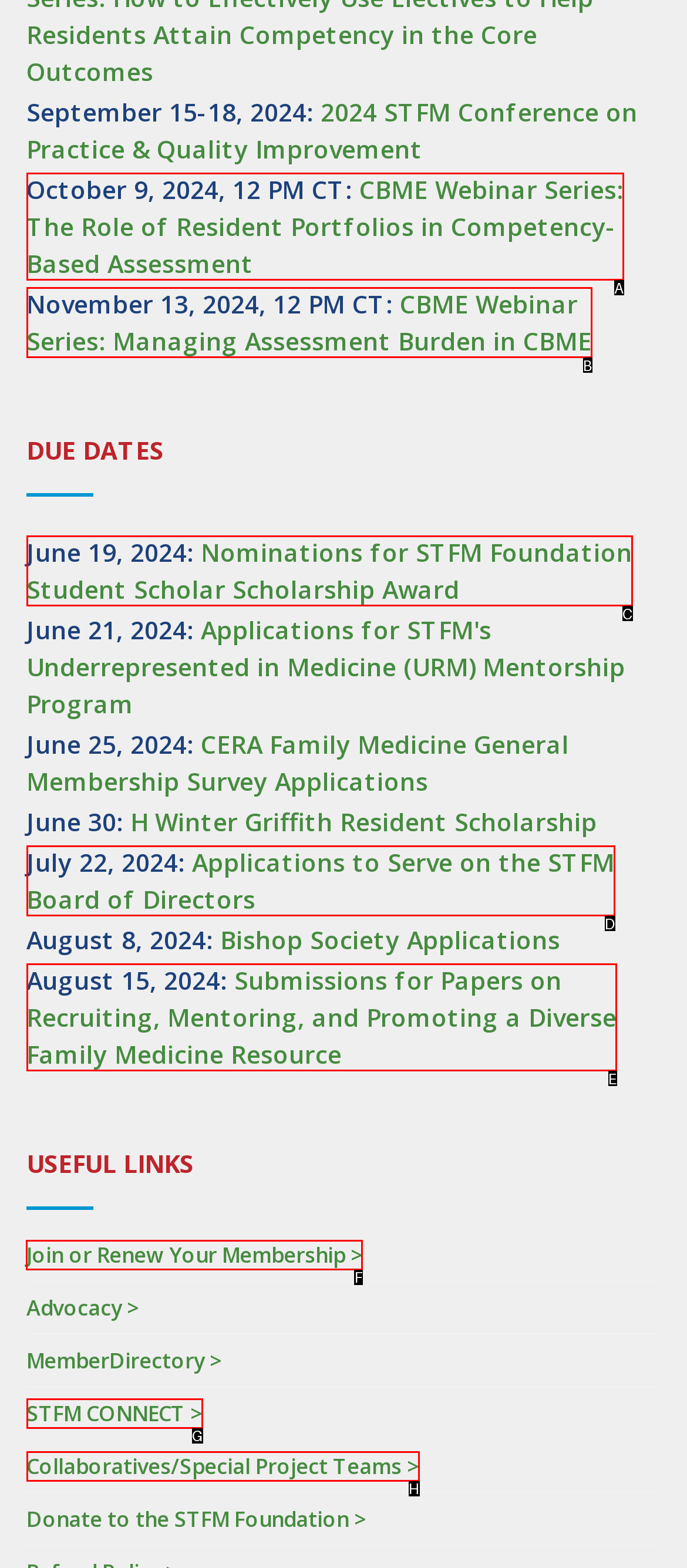Select the HTML element that needs to be clicked to carry out the task: Join or Renew Your Membership
Provide the letter of the correct option.

F